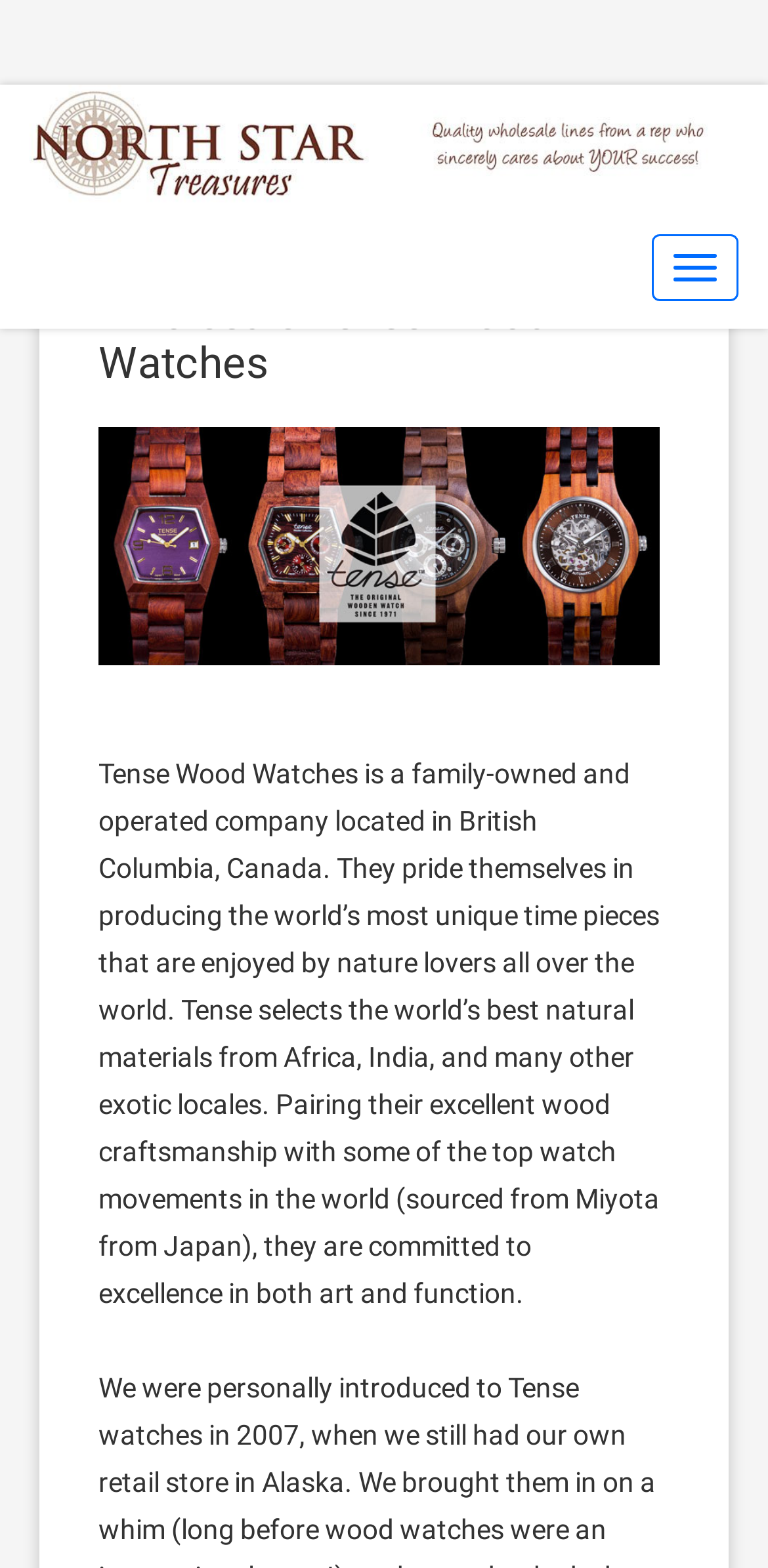Use a single word or phrase to answer the question:
What is the location of the company?

British Columbia, Canada